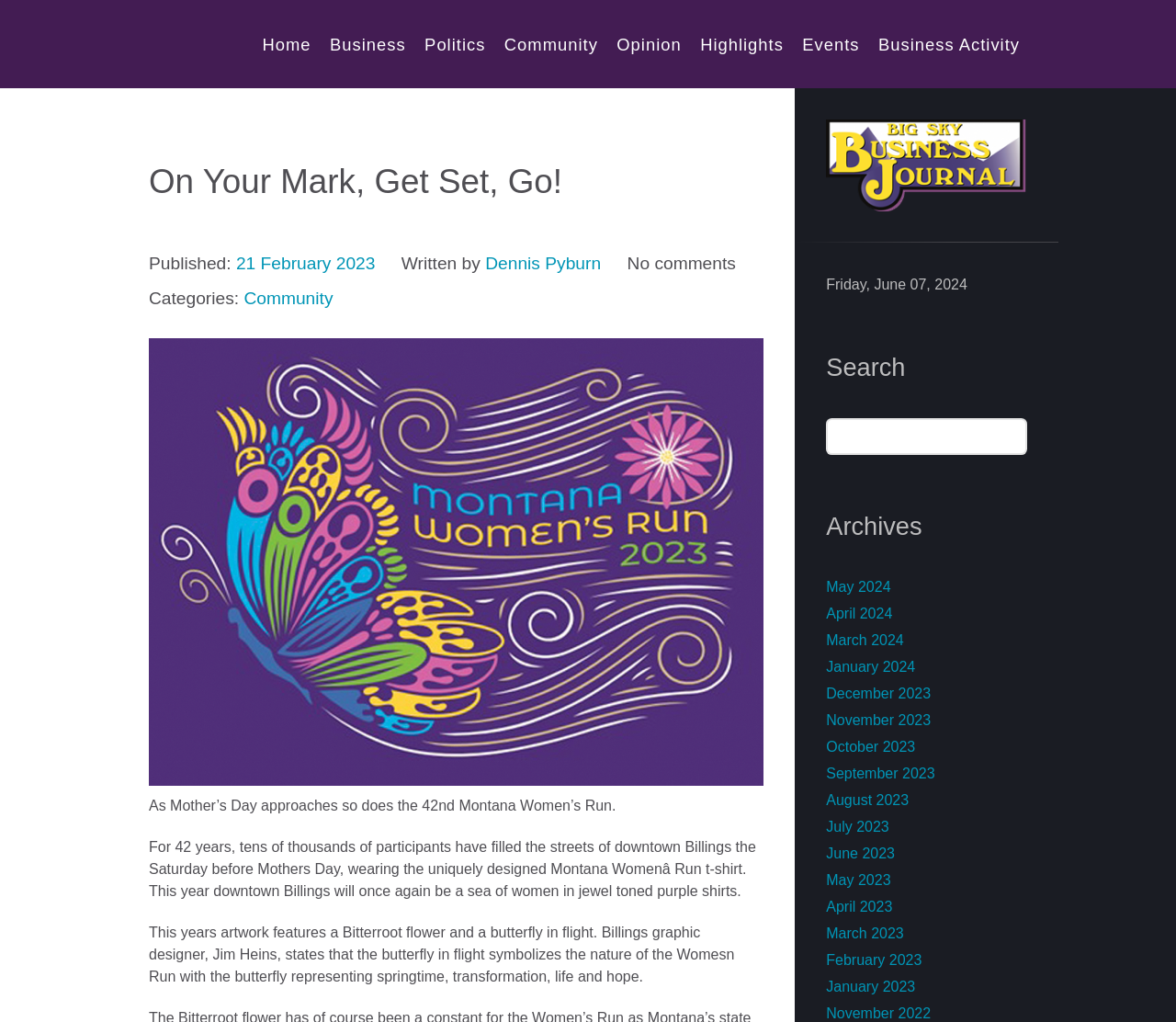Give the bounding box coordinates for this UI element: "name="s" title="Search for:"". The coordinates should be four float numbers between 0 and 1, arranged as [left, top, right, bottom].

[0.703, 0.409, 0.873, 0.445]